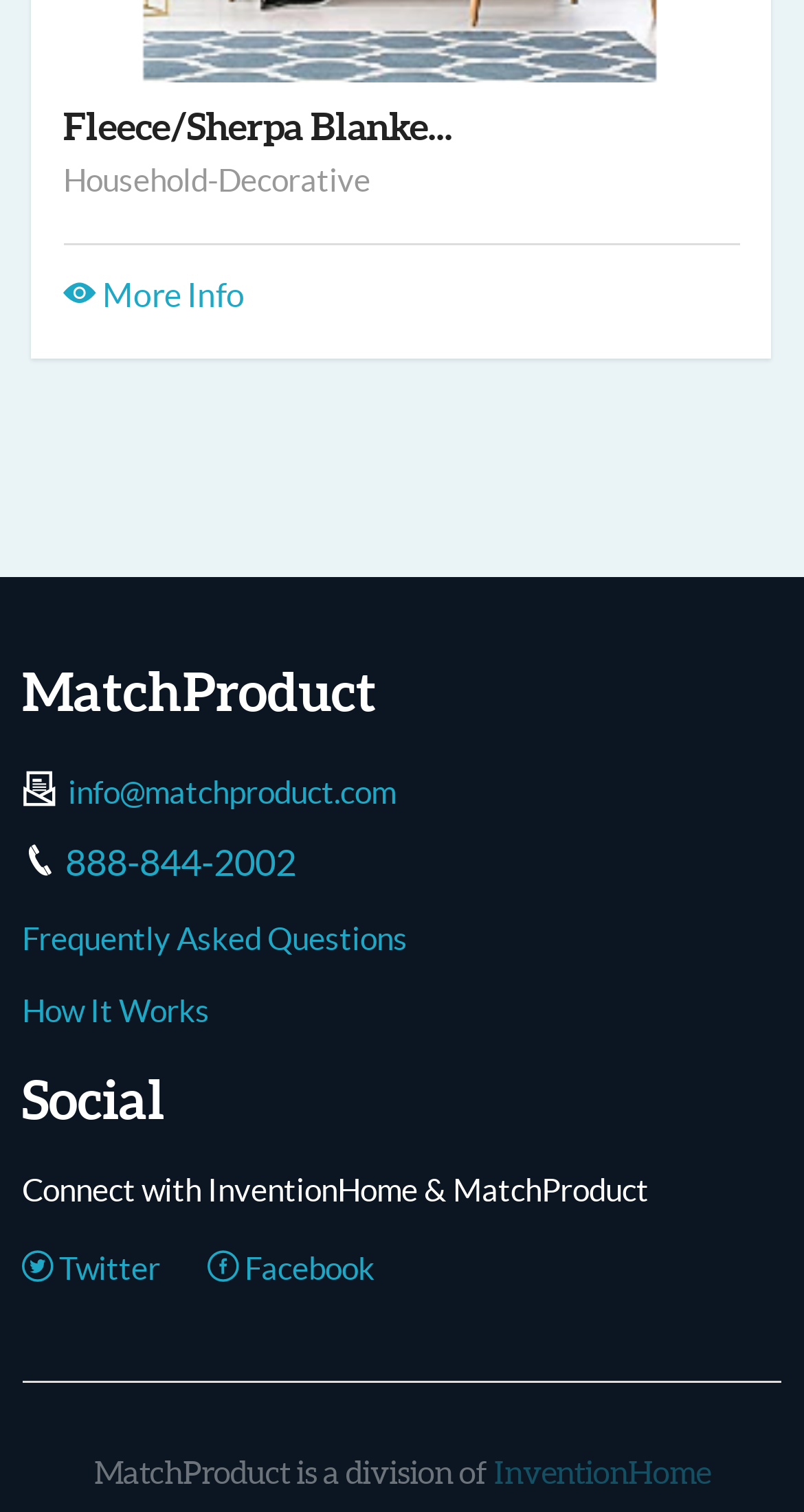Determine the bounding box coordinates of the clickable element necessary to fulfill the instruction: "Contact via email". Provide the coordinates as four float numbers within the 0 to 1 range, i.e., [left, top, right, bottom].

[0.085, 0.513, 0.492, 0.536]